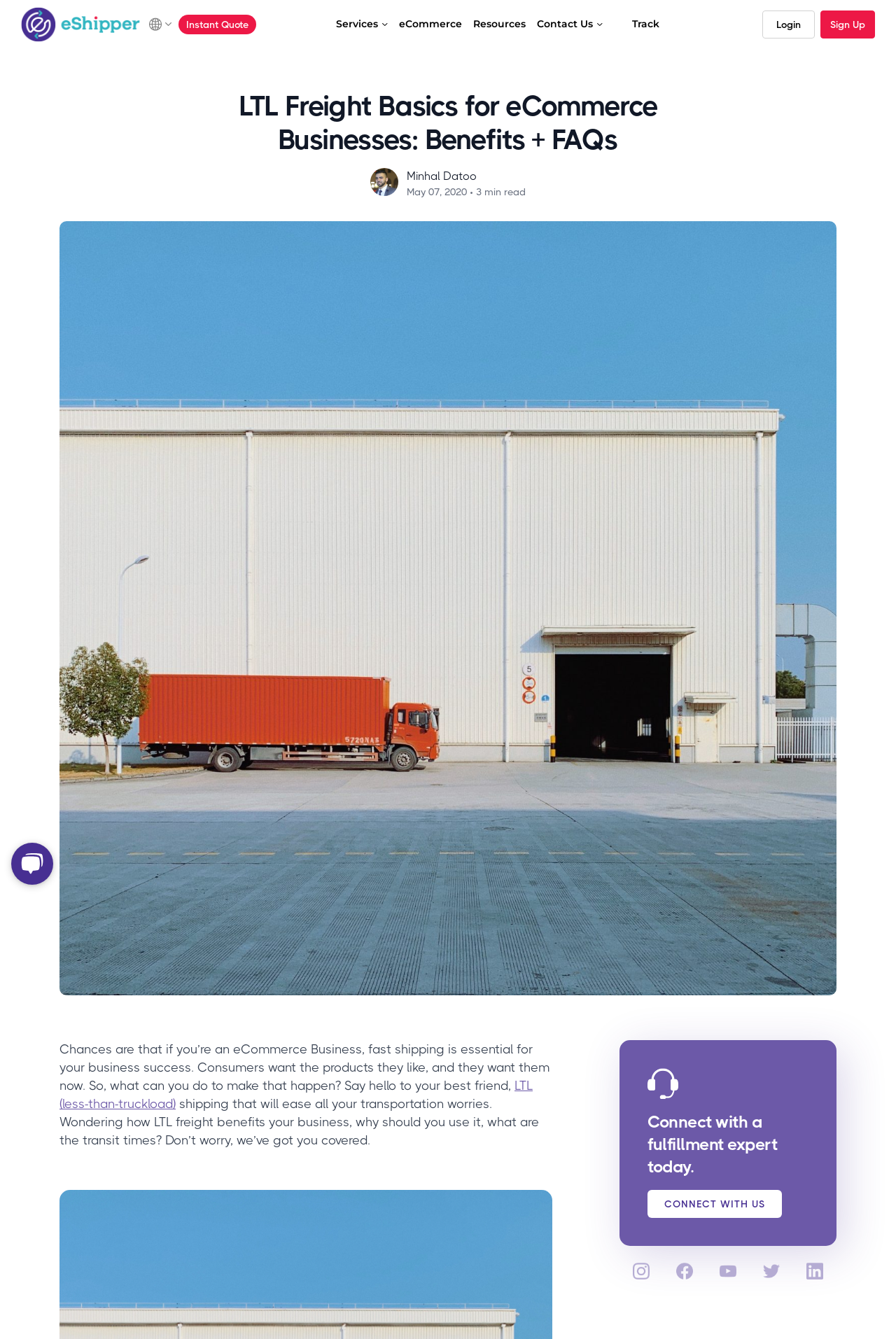Please indicate the bounding box coordinates of the element's region to be clicked to achieve the instruction: "Track your shipment". Provide the coordinates as four float numbers between 0 and 1, i.e., [left, top, right, bottom].

[0.705, 0.011, 0.736, 0.026]